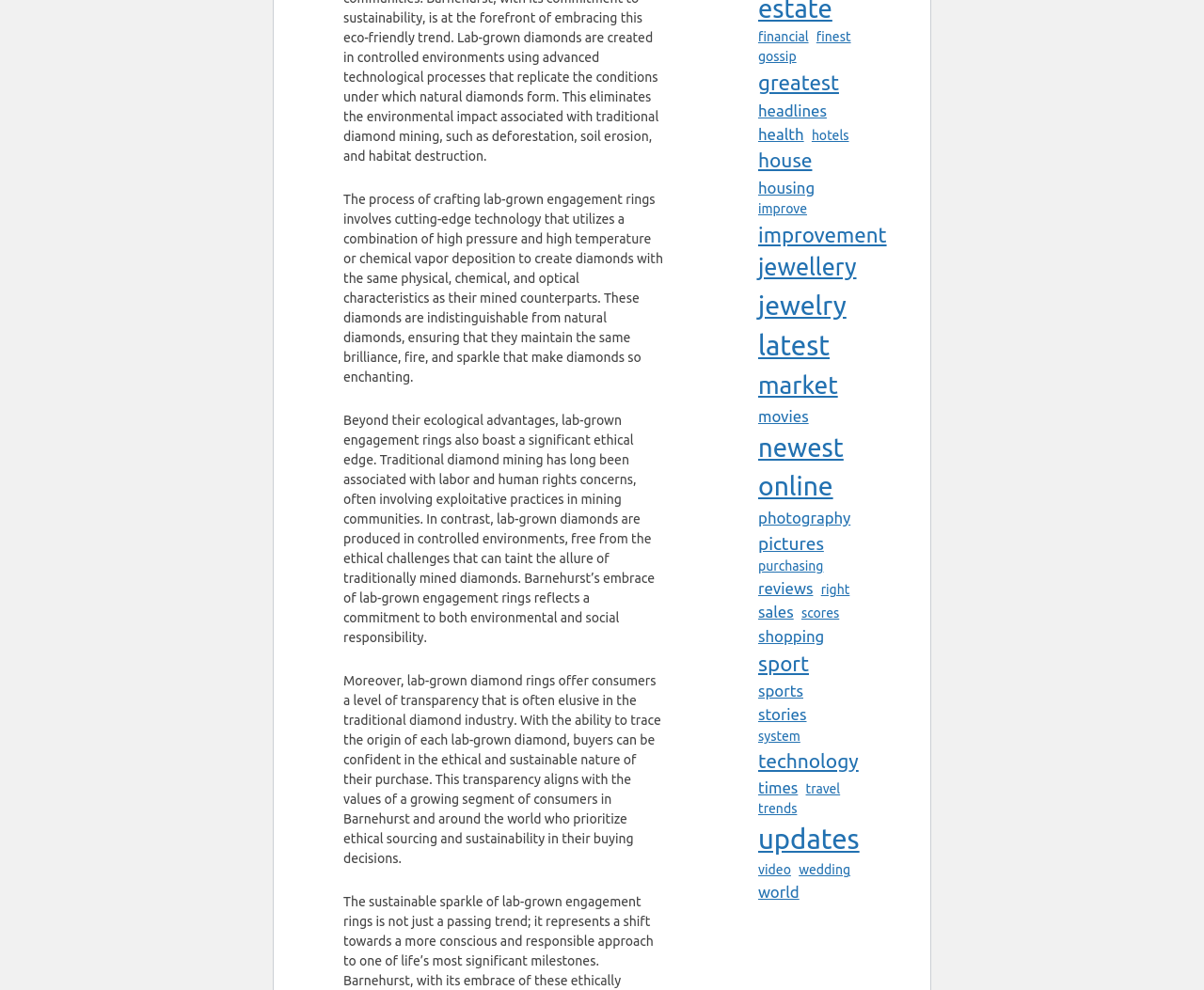Find the bounding box coordinates of the element to click in order to complete this instruction: "explore jewellery options". The bounding box coordinates must be four float numbers between 0 and 1, denoted as [left, top, right, bottom].

[0.63, 0.253, 0.711, 0.289]